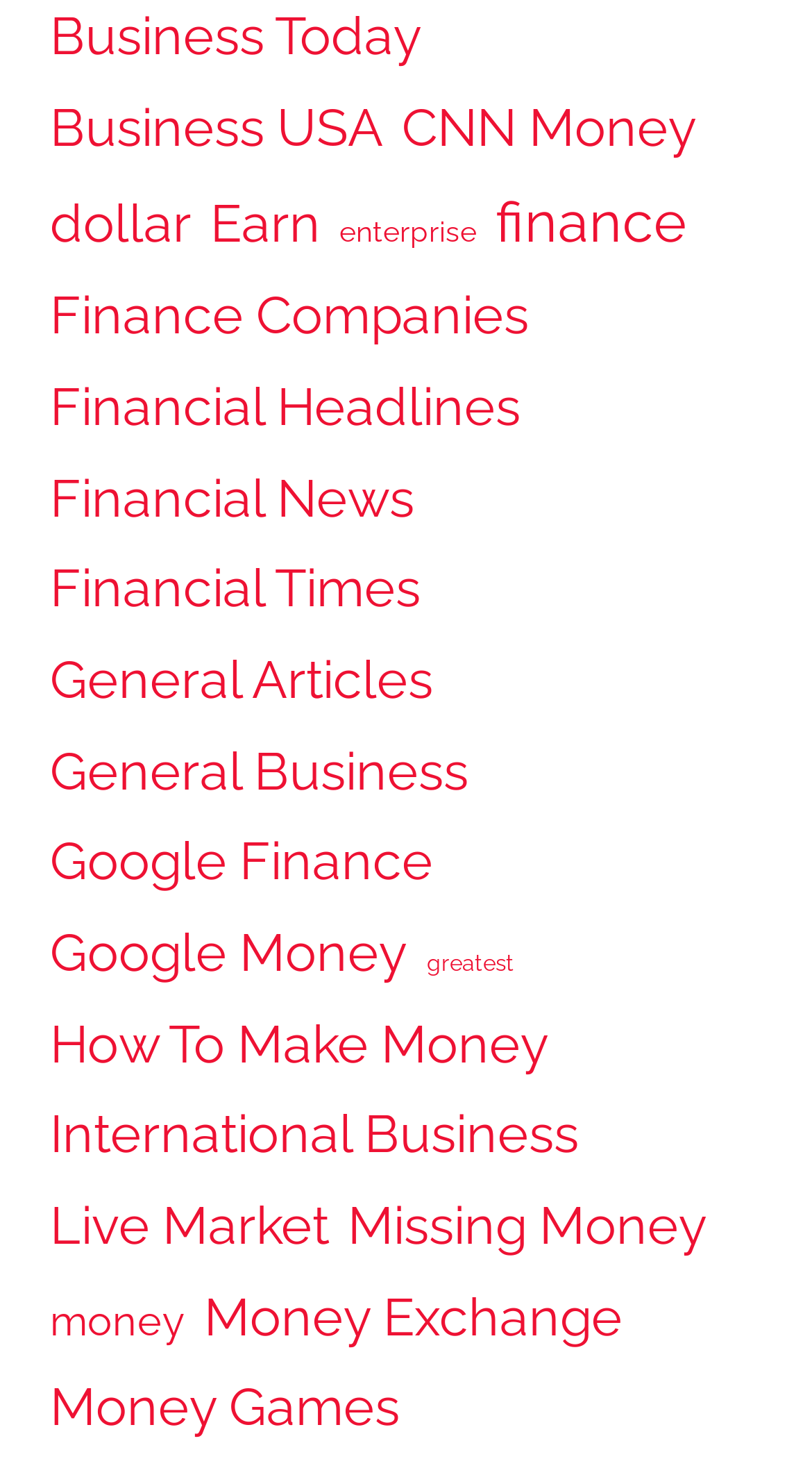Specify the bounding box coordinates of the area that needs to be clicked to achieve the following instruction: "Check Live Market updates".

[0.062, 0.801, 0.405, 0.862]